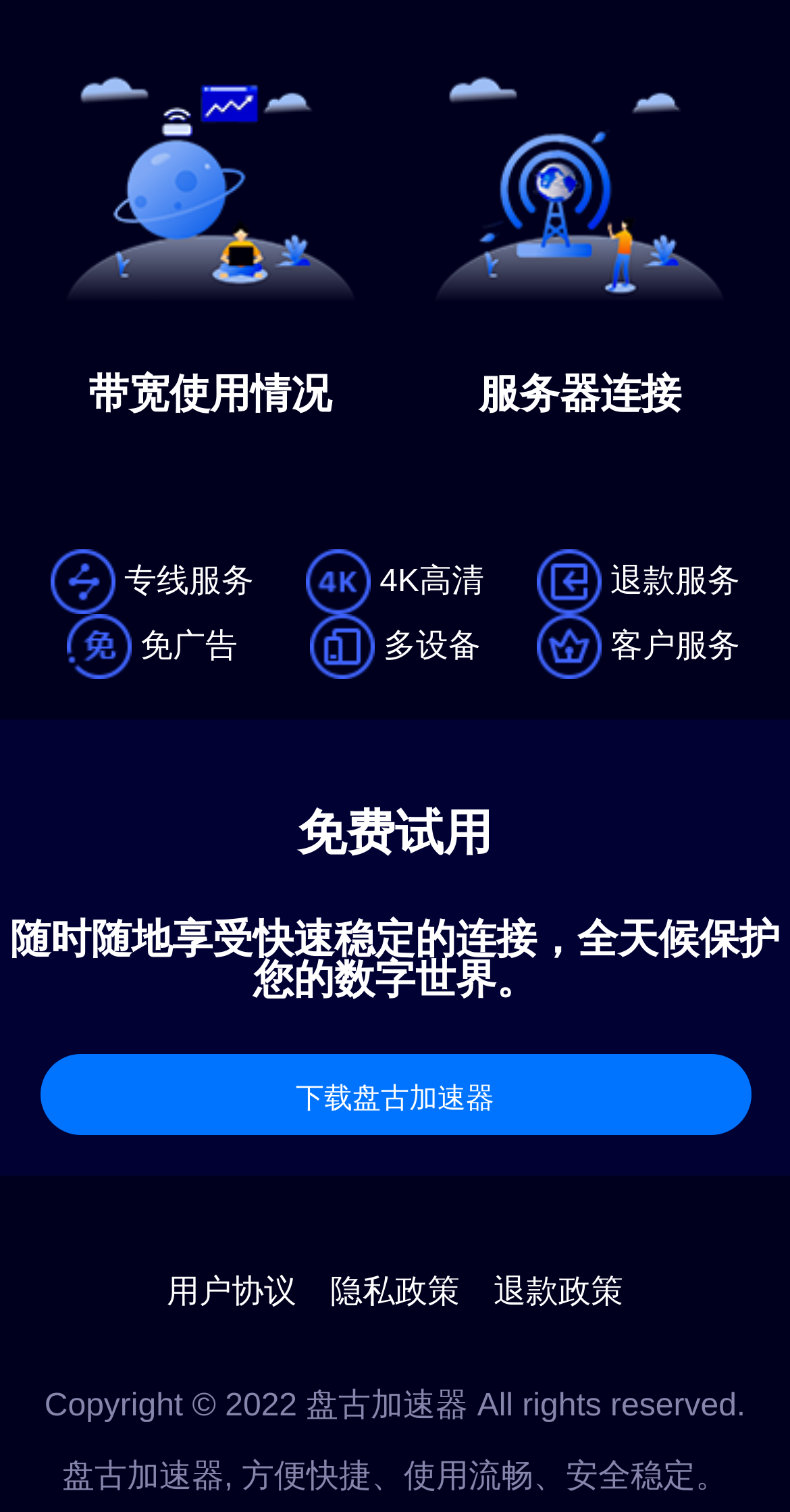Refer to the image and answer the question with as much detail as possible: What is the main purpose of the service?

Based on the webpage, I can see that the service is promoting a connection accelerator, with features such as '带宽使用情况' (bandwidth usage) and '服务器连接' (server connection). The main heading '免费试用' (free trial) and the button '下载盘古加速器' (download PanGu accelerator) also suggest that the service is meant to accelerate connection.